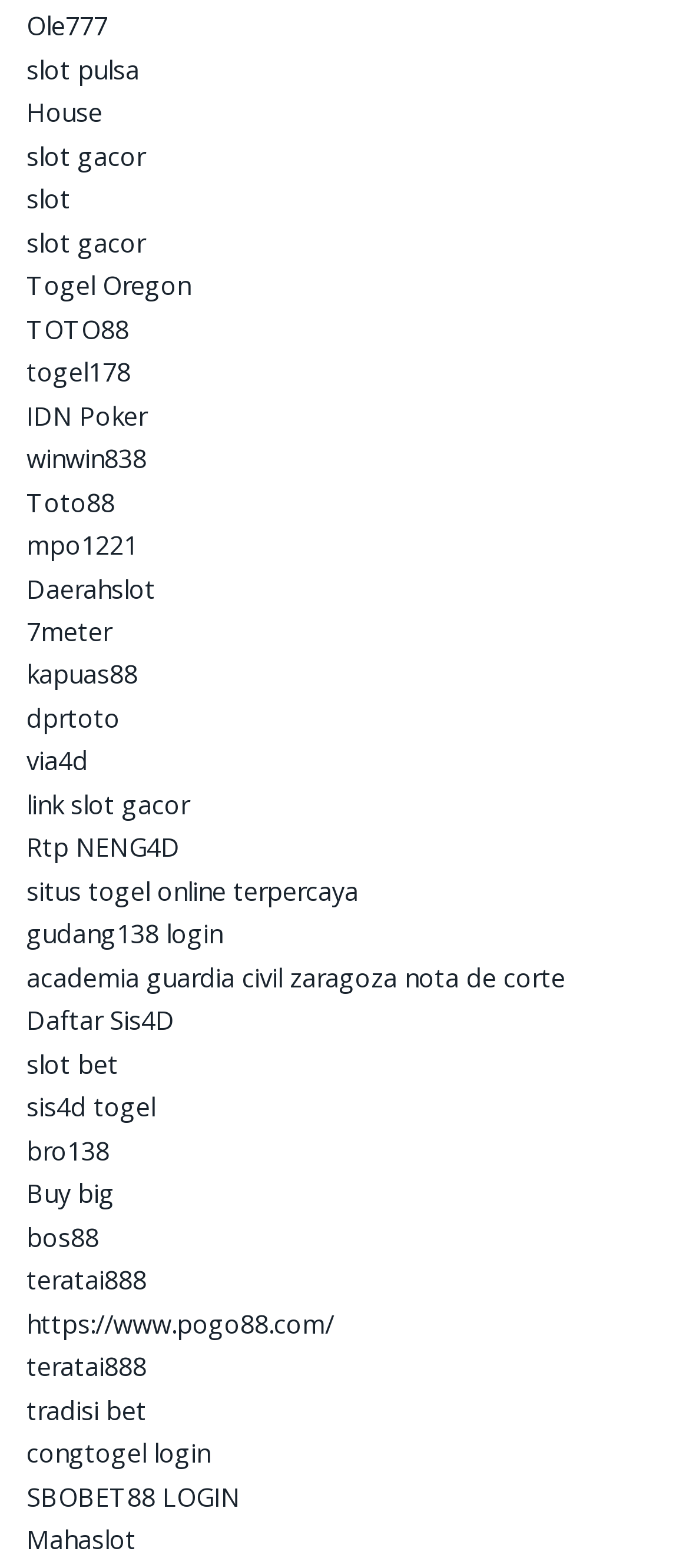Find the bounding box coordinates of the element you need to click on to perform this action: 'Visit Togel Oregon'. The coordinates should be represented by four float values between 0 and 1, in the format [left, top, right, bottom].

[0.038, 0.171, 0.277, 0.193]